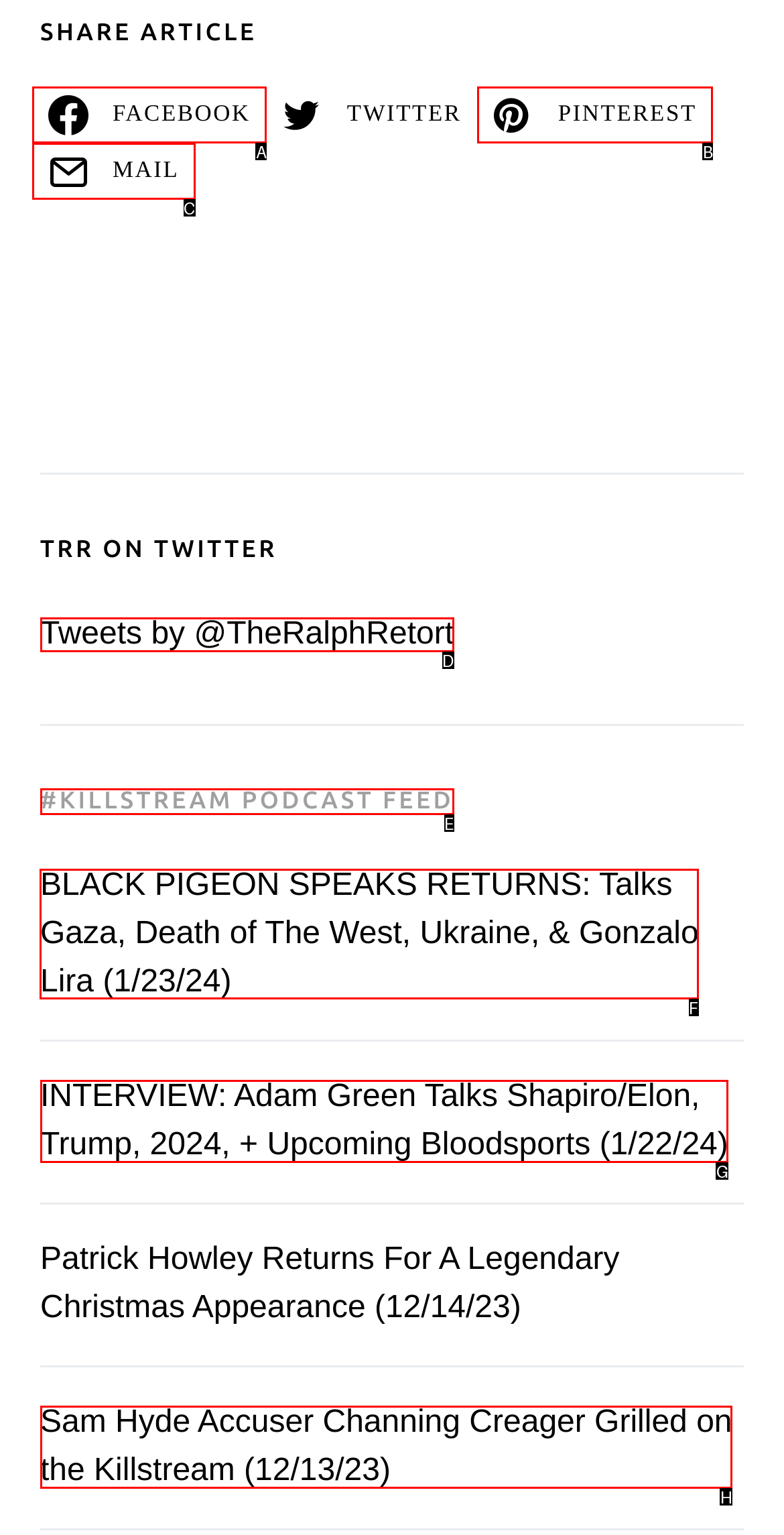Find the option you need to click to complete the following instruction: Read BLACK PIGEON SPEAKS RETURNS article
Answer with the corresponding letter from the choices given directly.

F